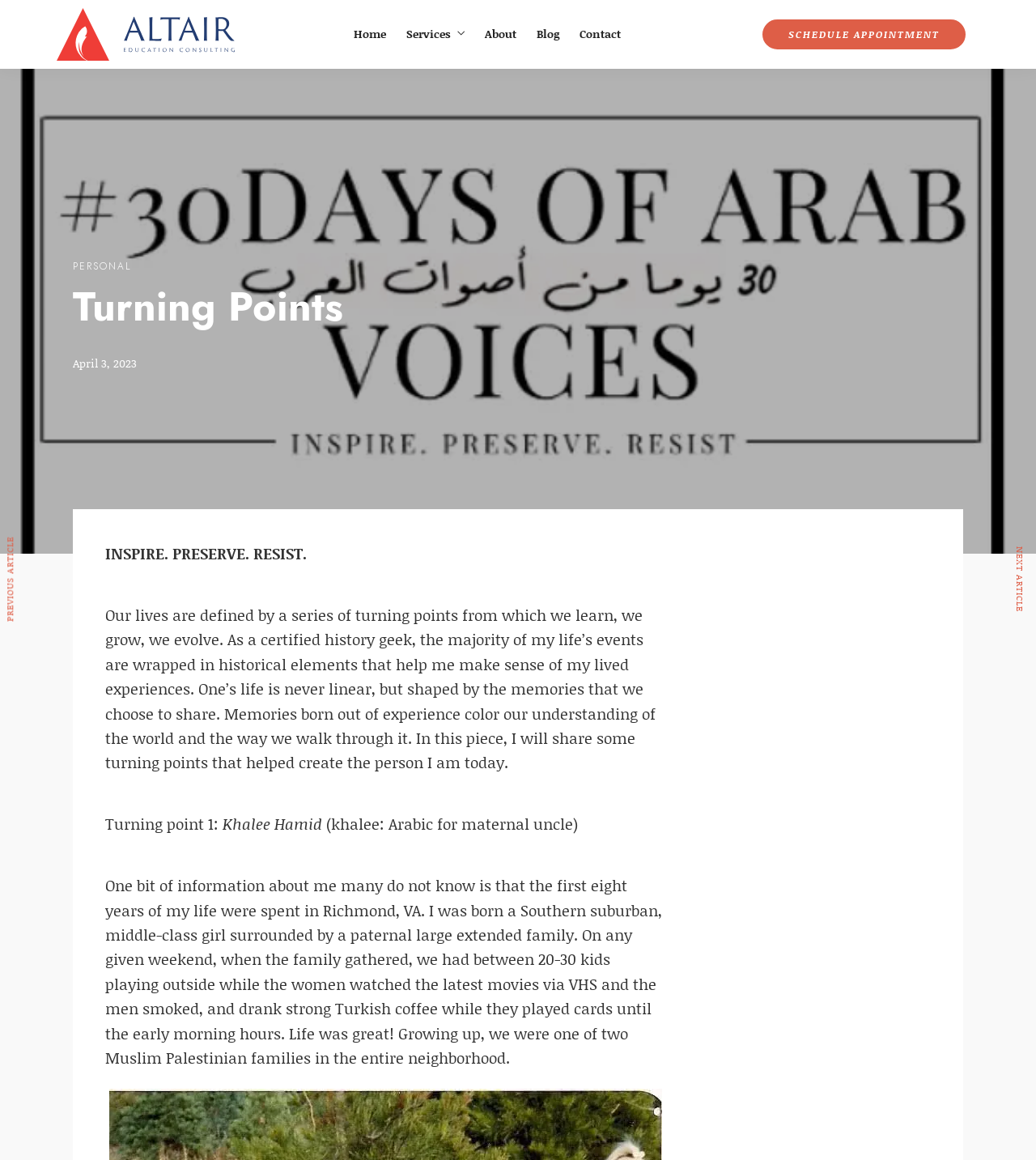Determine the bounding box coordinates for the region that must be clicked to execute the following instruction: "read about Debate".

None